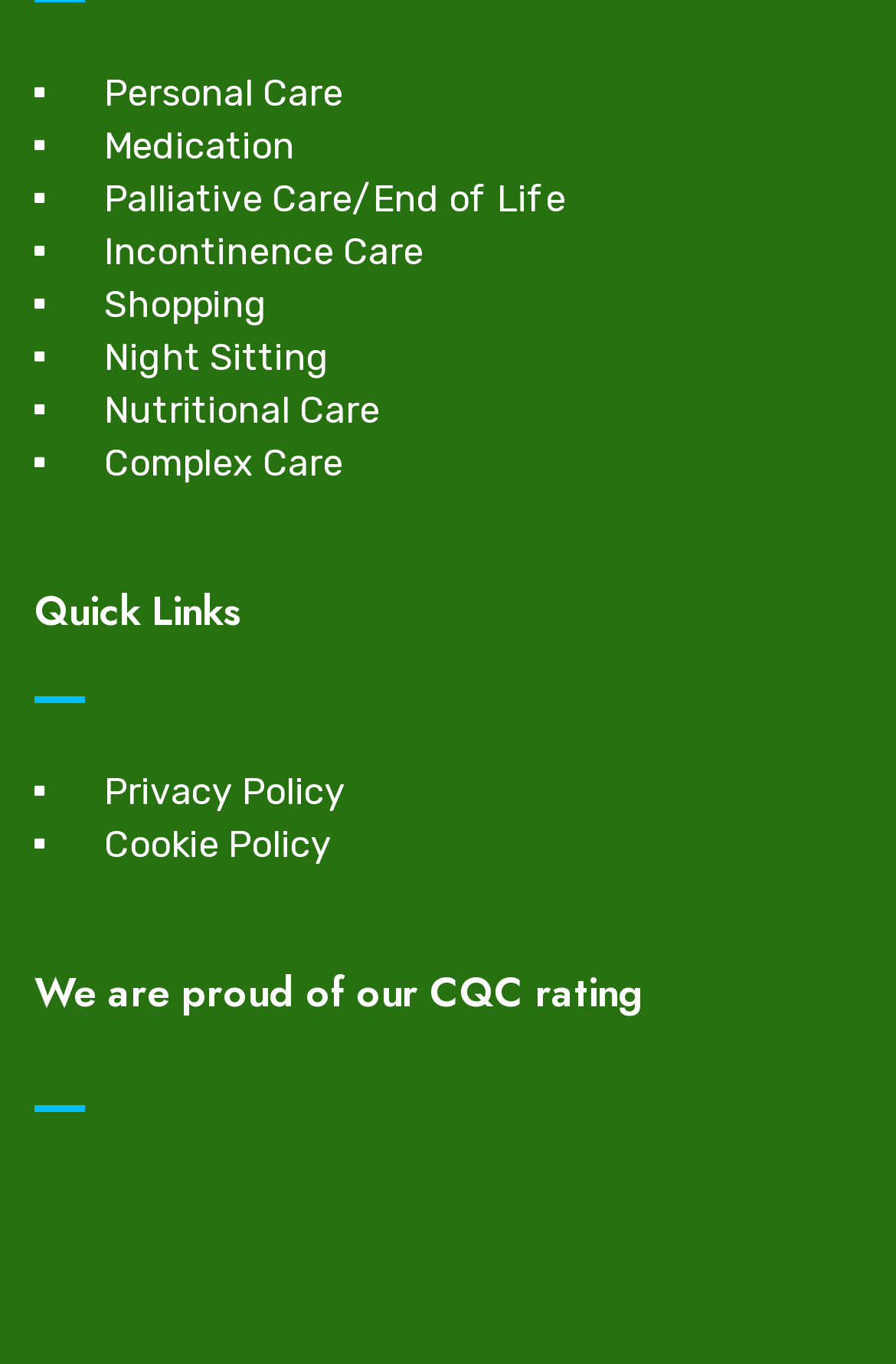Mark the bounding box of the element that matches the following description: "Palliative Care/End of Life".

[0.038, 0.137, 0.962, 0.153]